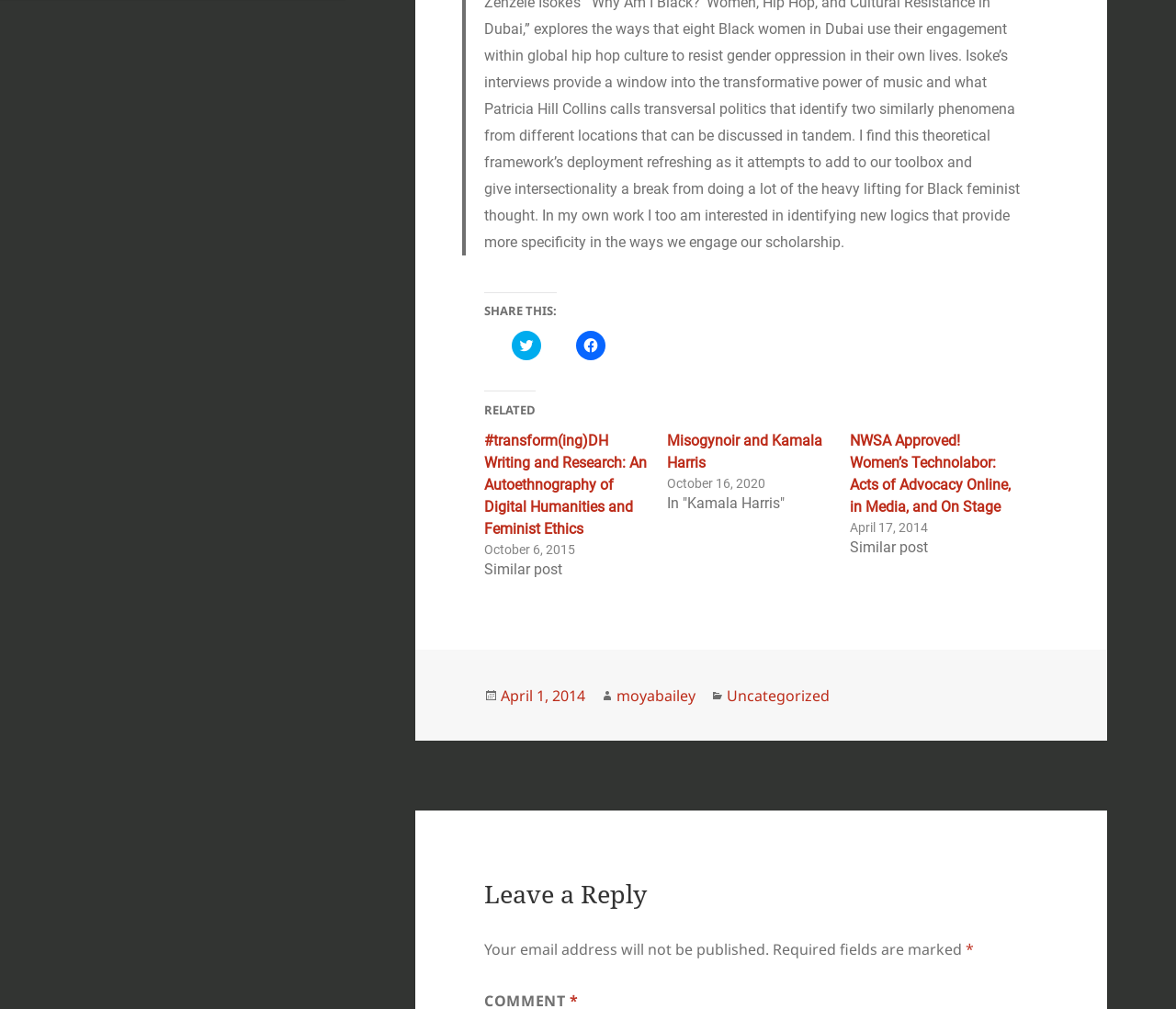Locate the bounding box of the user interface element based on this description: "moyabailey".

[0.524, 0.679, 0.591, 0.7]